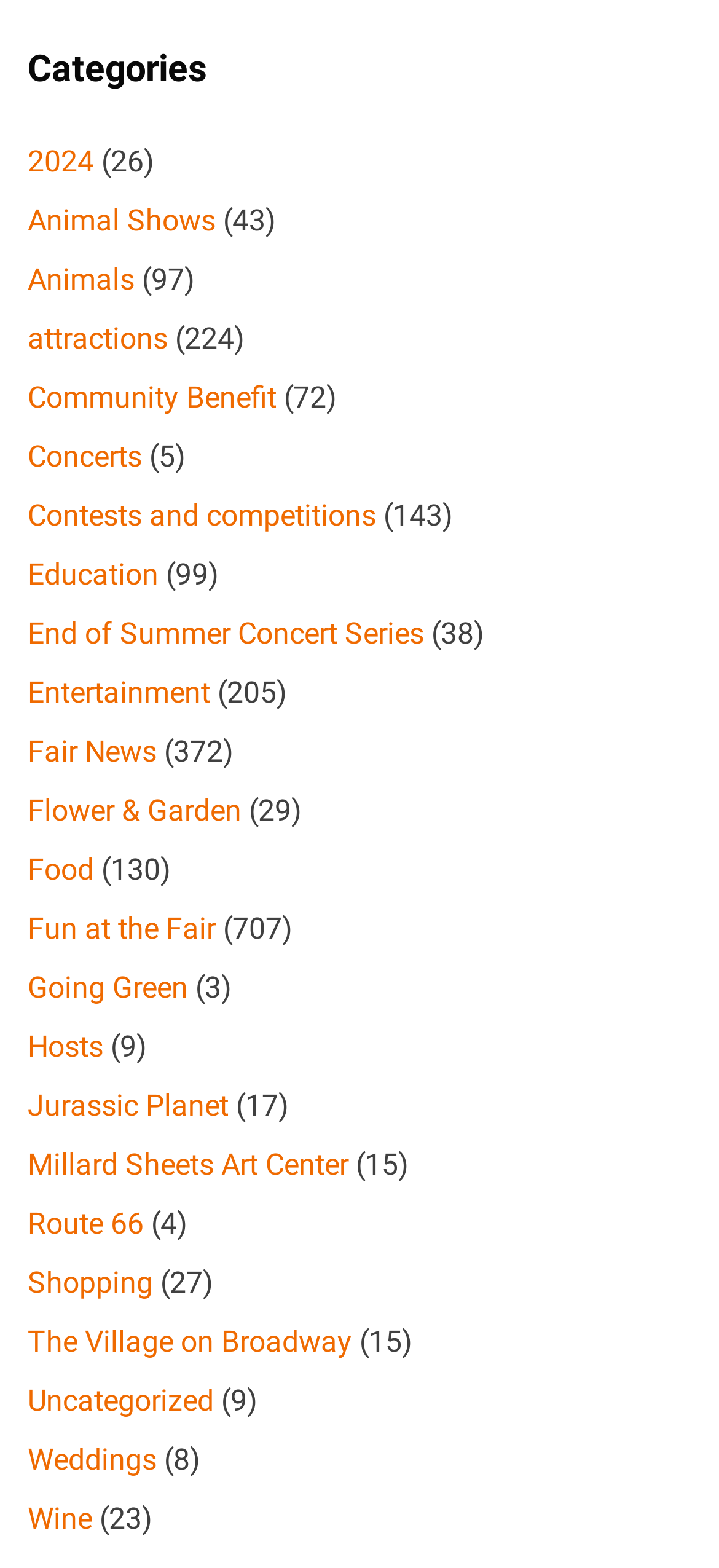Indicate the bounding box coordinates of the clickable region to achieve the following instruction: "View the 'Animal Shows' category."

[0.038, 0.13, 0.3, 0.152]